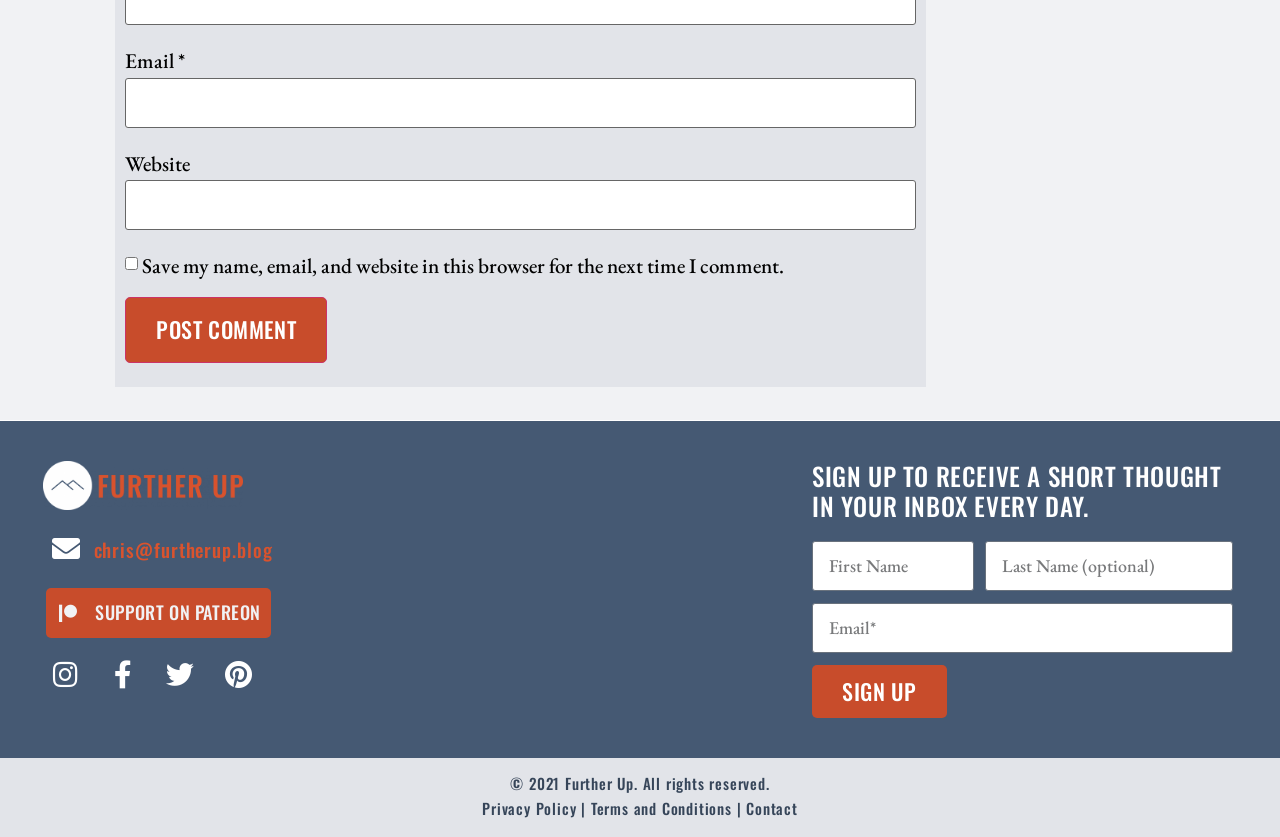Reply to the question with a single word or phrase:
What is the label of the checkbox?

Save my name, email, and website in this browser for the next time I comment.